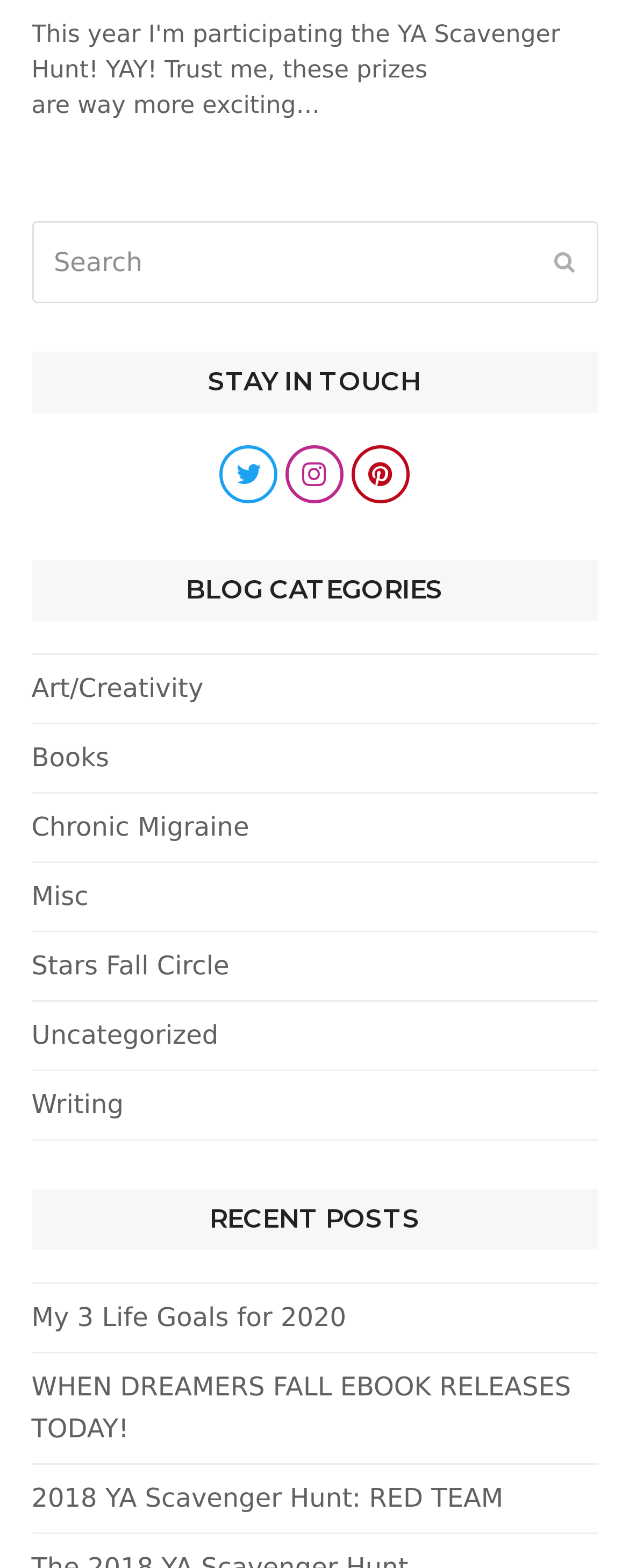Can you determine the bounding box coordinates of the area that needs to be clicked to fulfill the following instruction: "submit the search query"?

[0.881, 0.157, 0.914, 0.178]